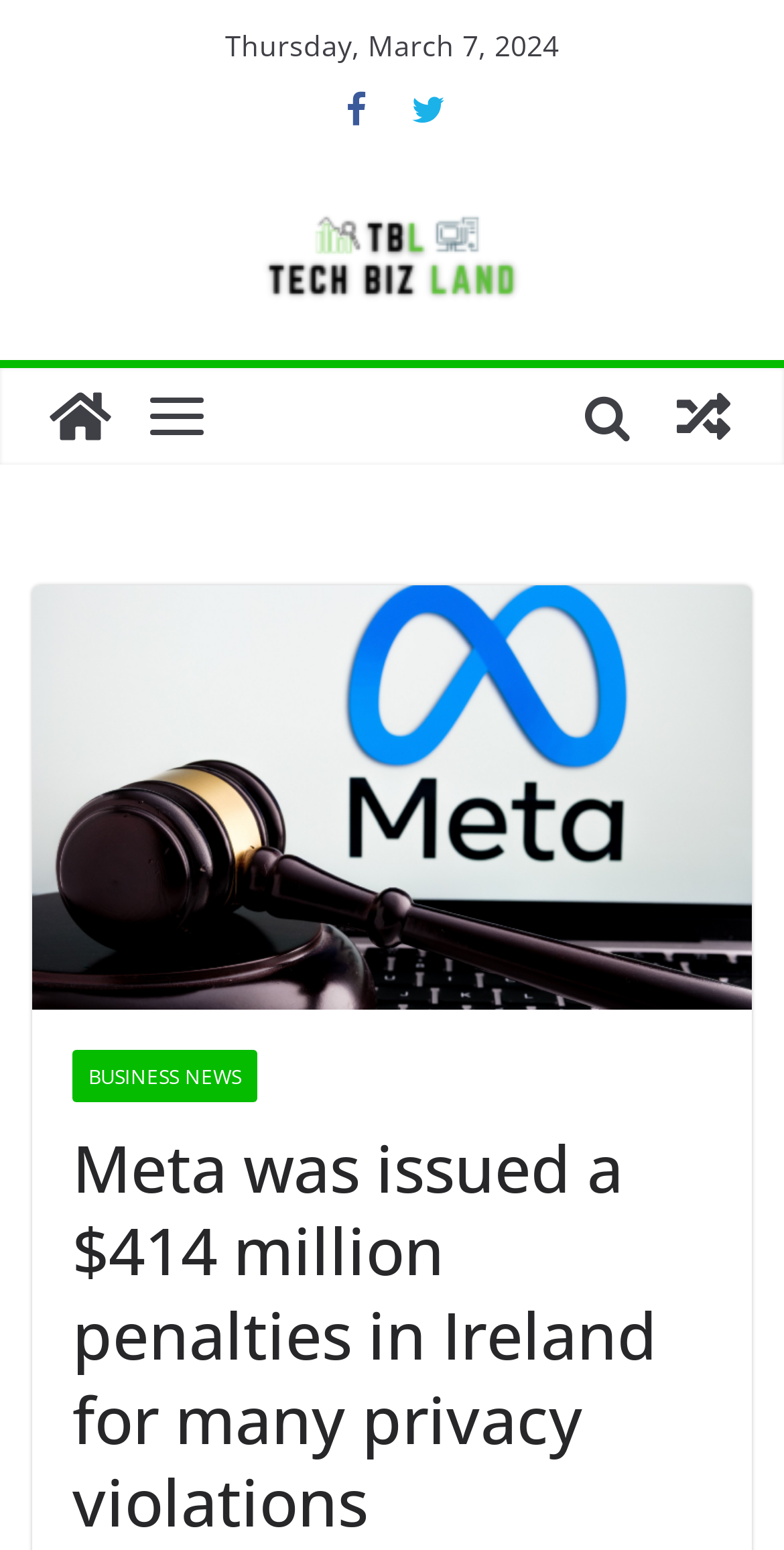Give a one-word or phrase response to the following question: What is the main topic of the news article?

Meta fined for privacy violations